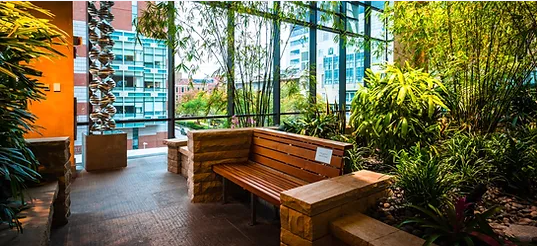What is the purpose of the garden?
From the image, provide a succinct answer in one word or a short phrase.

Restorative space